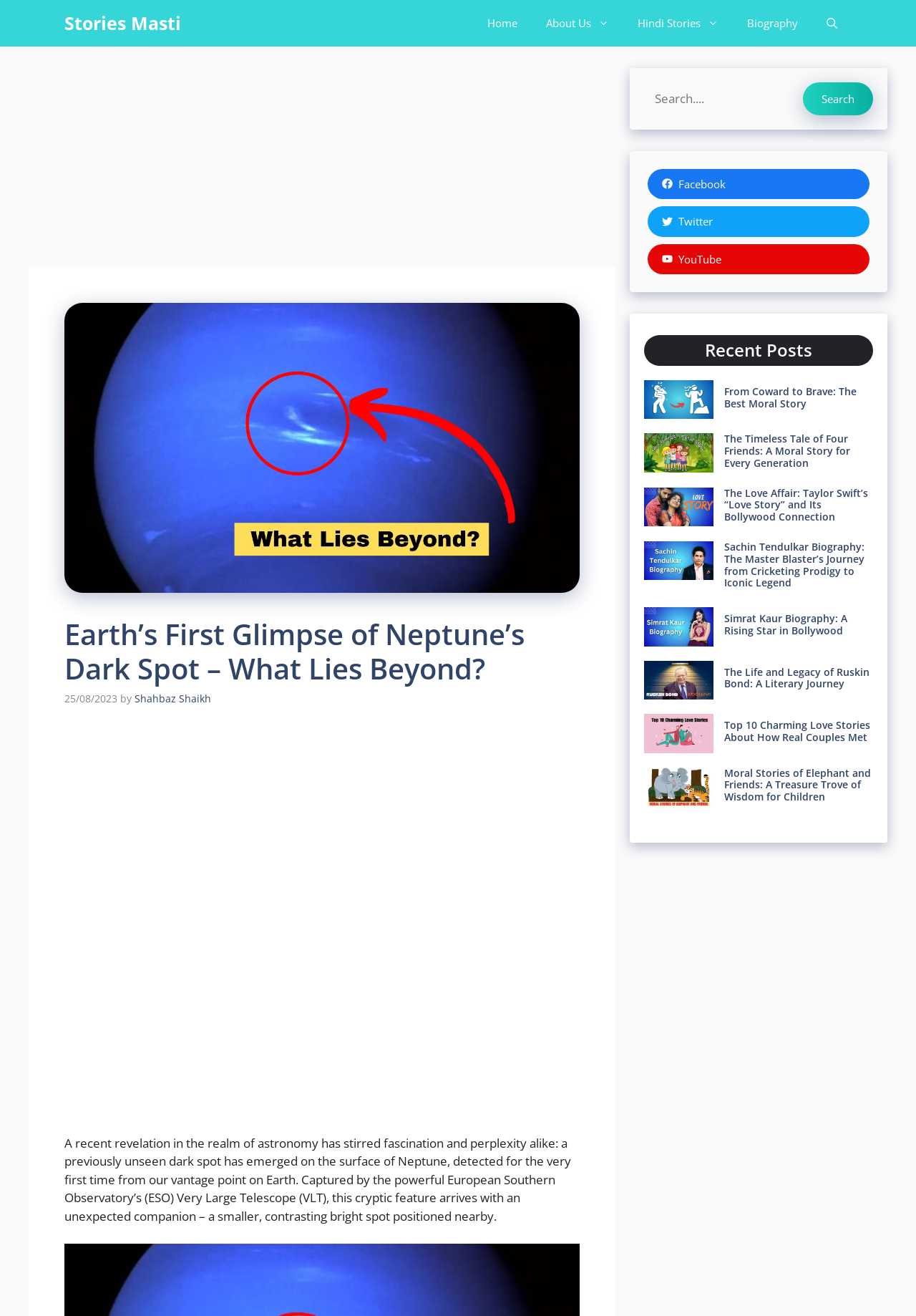Locate the bounding box coordinates of the clickable region necessary to complete the following instruction: "Explore the biography of Sachin Tendulkar". Provide the coordinates in the format of four float numbers between 0 and 1, i.e., [left, top, right, bottom].

[0.79, 0.411, 0.953, 0.448]